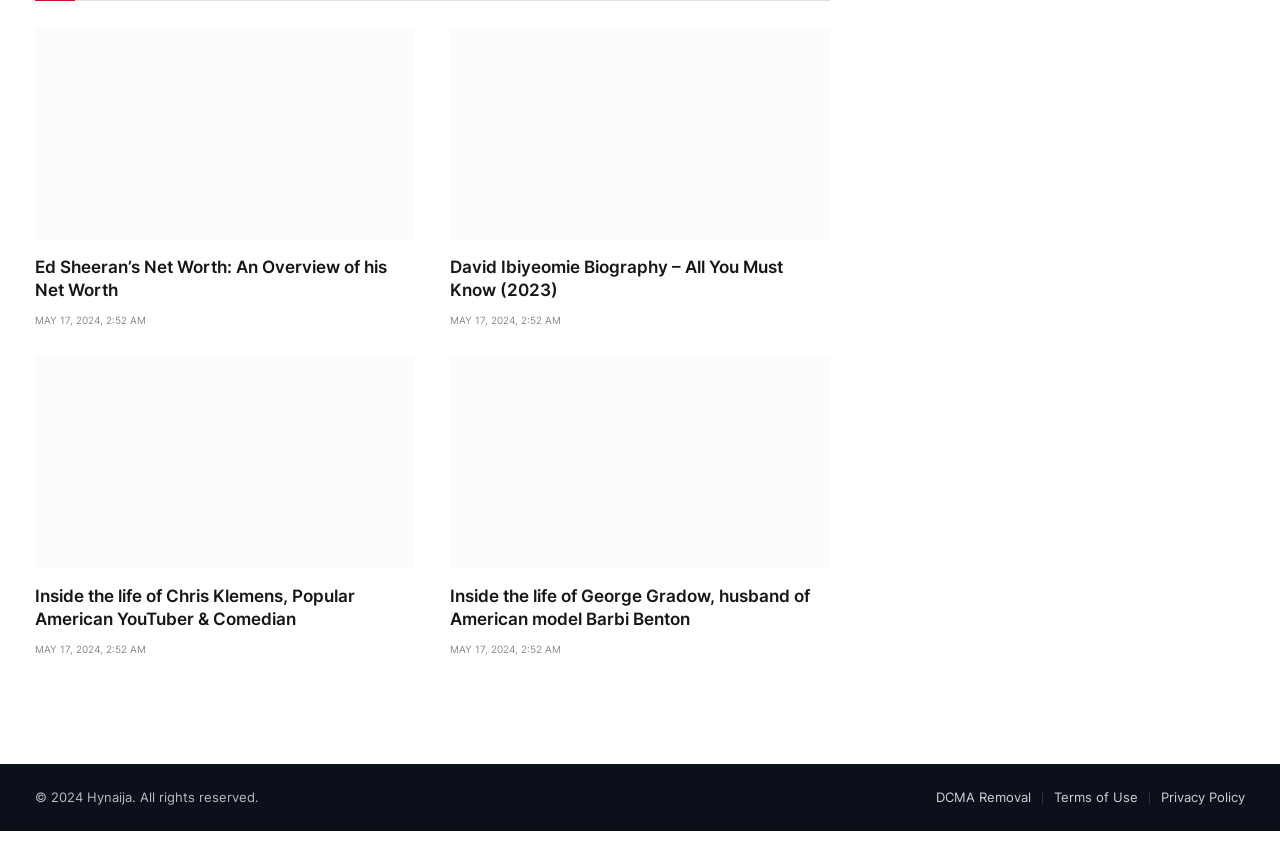Please identify the bounding box coordinates for the region that you need to click to follow this instruction: "View Ed Sheeran's net worth".

[0.027, 0.031, 0.324, 0.277]